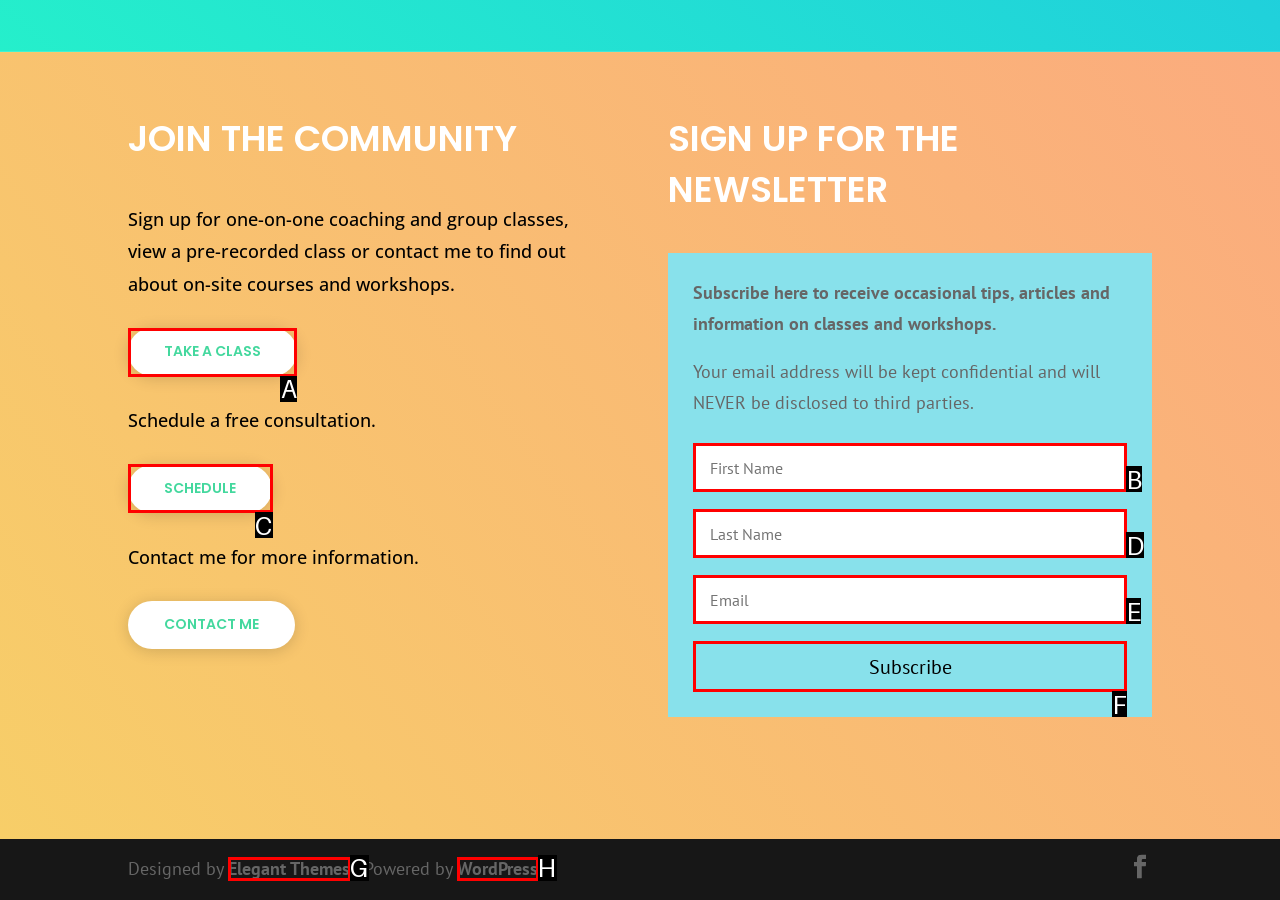For the instruction: Take a class, which HTML element should be clicked?
Respond with the letter of the appropriate option from the choices given.

A